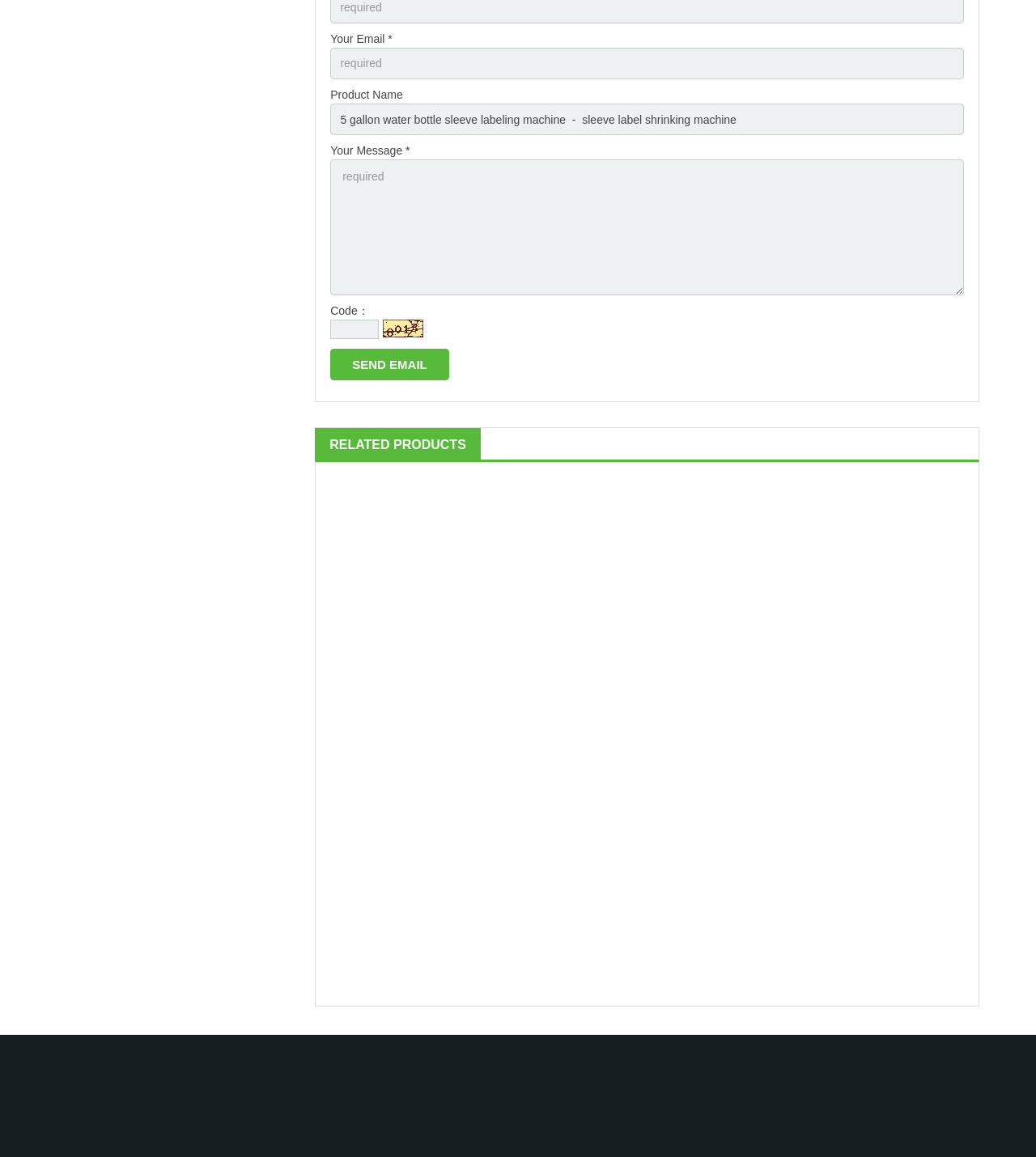From the given element description: "value="Send Email"", find the bounding box for the UI element. Provide the coordinates as four float numbers between 0 and 1, in the order [left, top, right, bottom].

[0.319, 0.302, 0.433, 0.329]